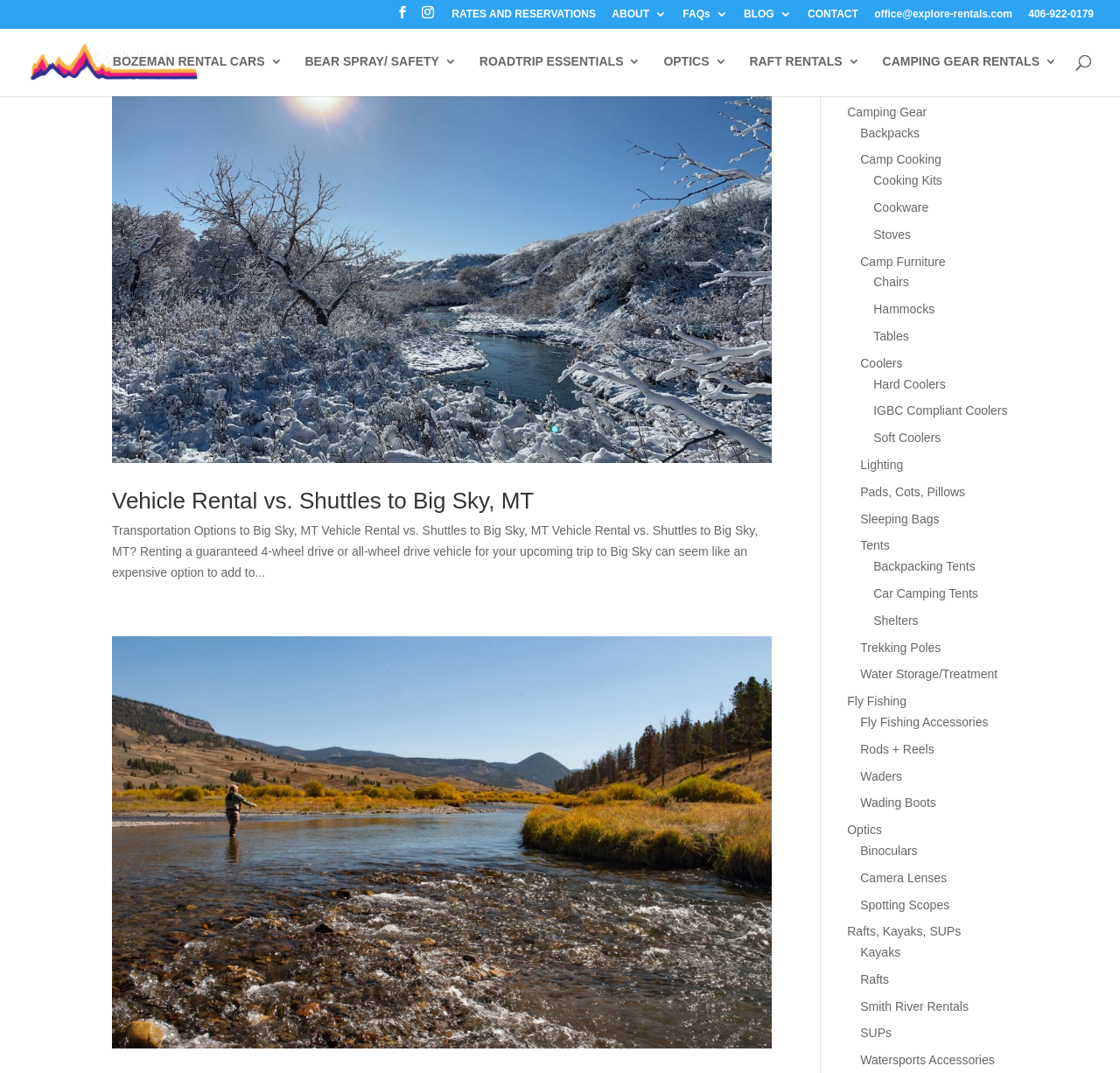What is the name of the company mentioned on the webpage?
Answer the question with as much detail as possible.

I found the company name 'Explore Rentals' mentioned in the logo image and also as a link on the webpage.